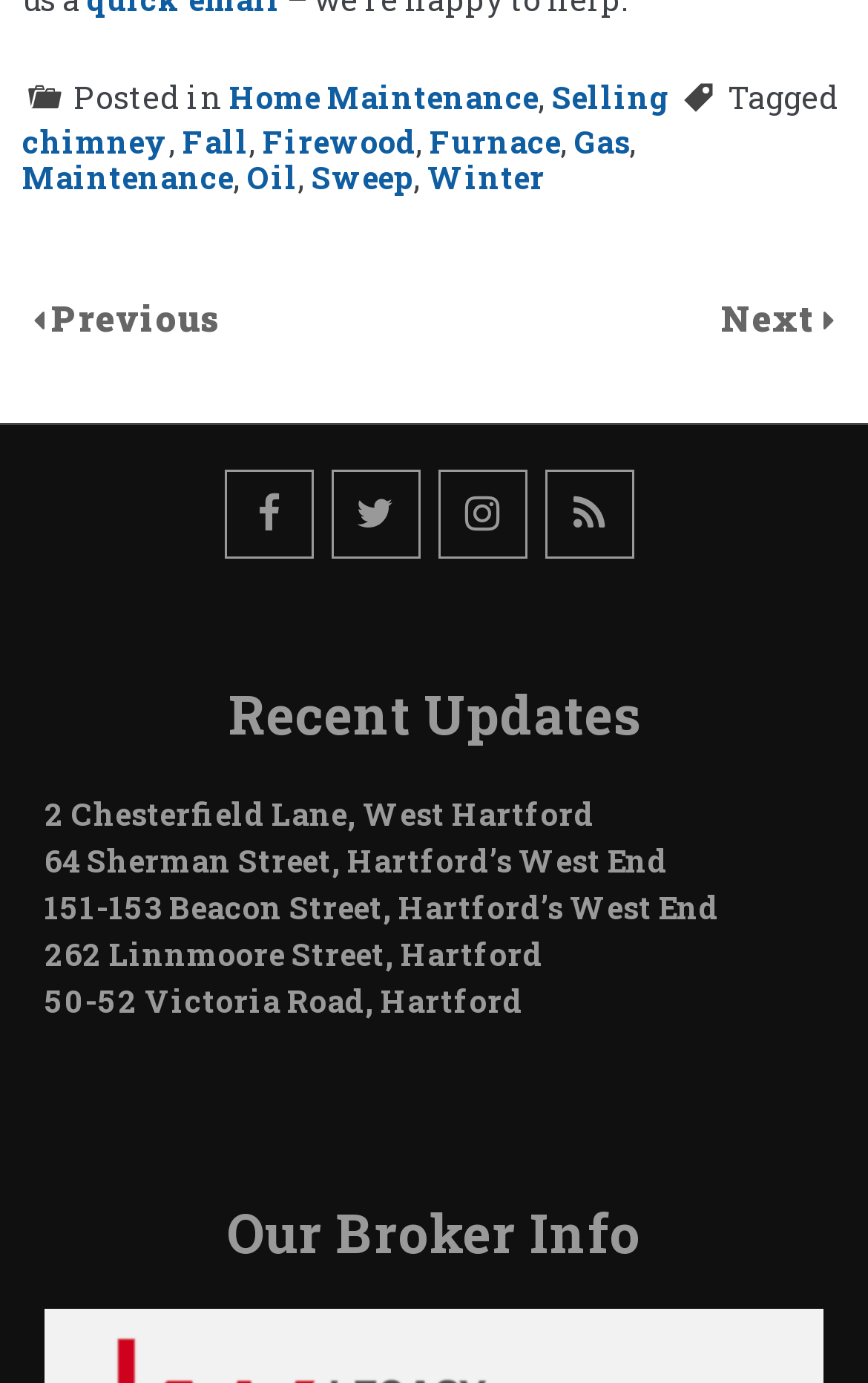Provide the bounding box coordinates for the UI element described in this sentence: "50-52 Victoria Road, Hartford". The coordinates should be four float values between 0 and 1, i.e., [left, top, right, bottom].

[0.051, 0.709, 0.603, 0.739]